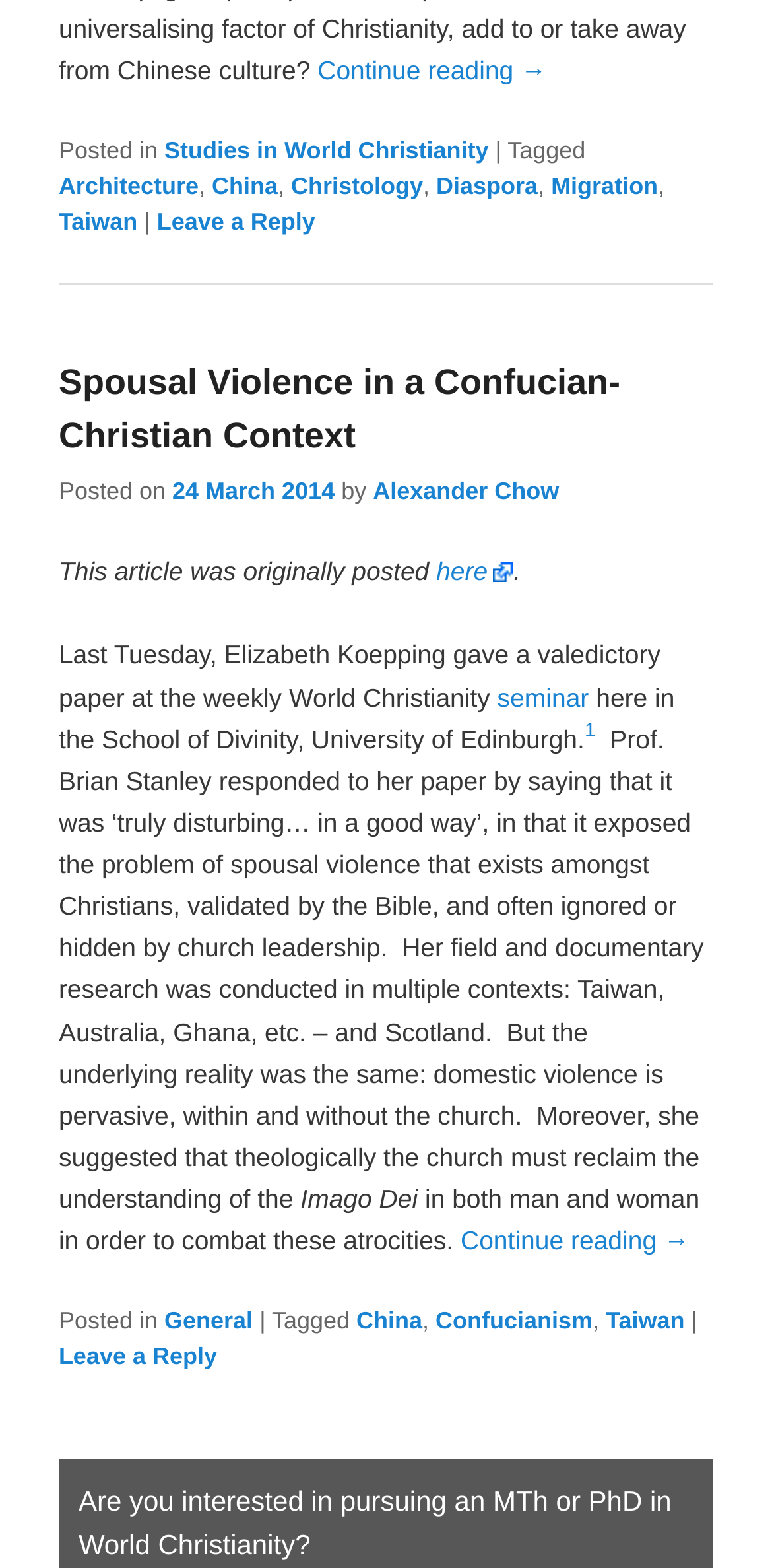Please give a concise answer to this question using a single word or phrase: 
What is the bounding box coordinate of the 'Leave a Reply' link?

[0.203, 0.133, 0.408, 0.151]